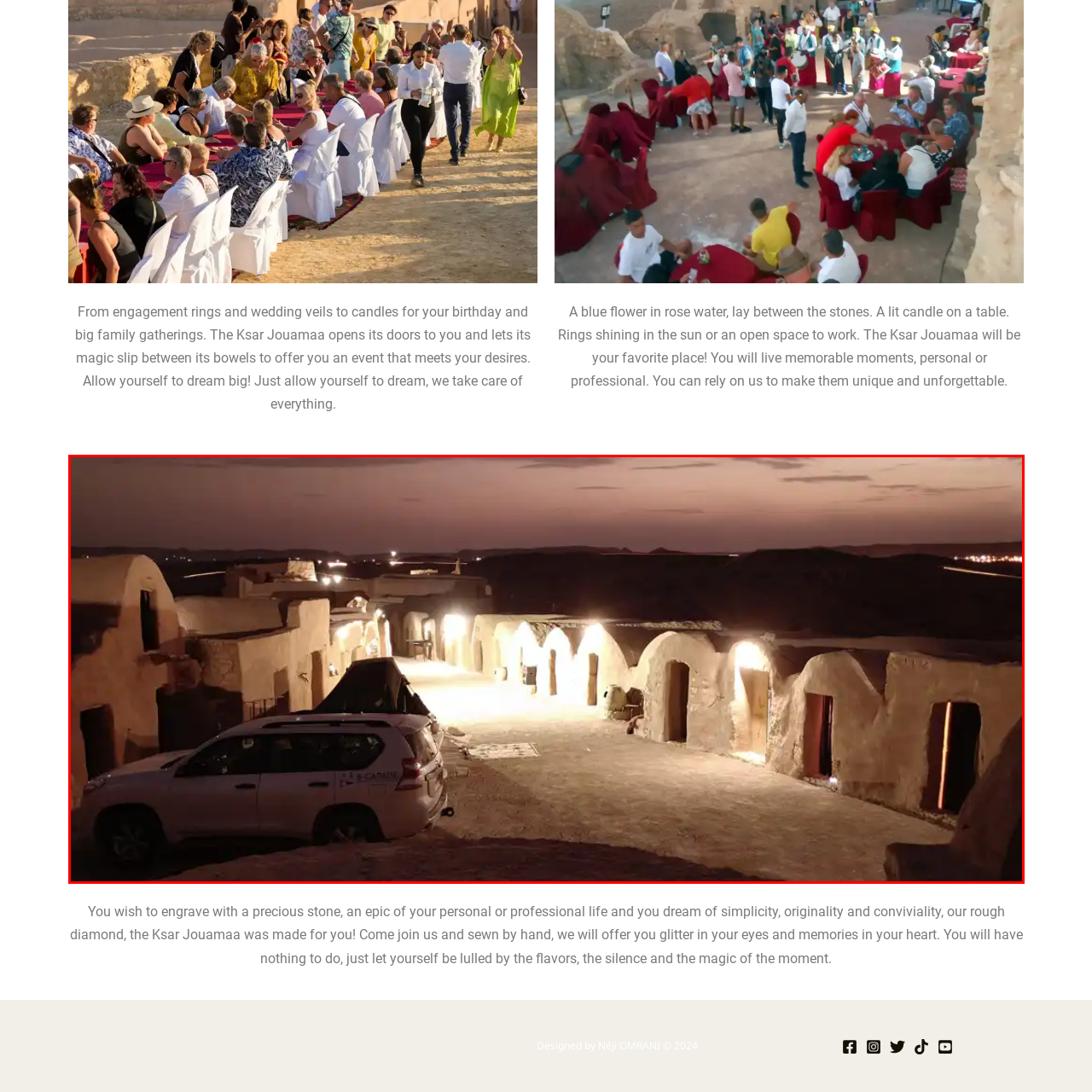Give an in-depth description of the scene depicted in the red-outlined box.

The image showcases the enchanting ambiance of the Hotel-Restaurant Ksar Jouamaa at dusk. Soft lights illuminate the traditional stone architecture, highlighting the unique curves and textures of the buildings that blend seamlessly with the sandy landscape. A parked vehicle suggests accessibility for guests arriving to enjoy this tranquil getaway. As the sun sets in the background, the atmosphere becomes inviting, hinting at memorable moments to be created within this picturesque setting. The Ksar Jouamaa promises a blend of simplicity and originality, making it an ideal venue for personal or professional gatherings.